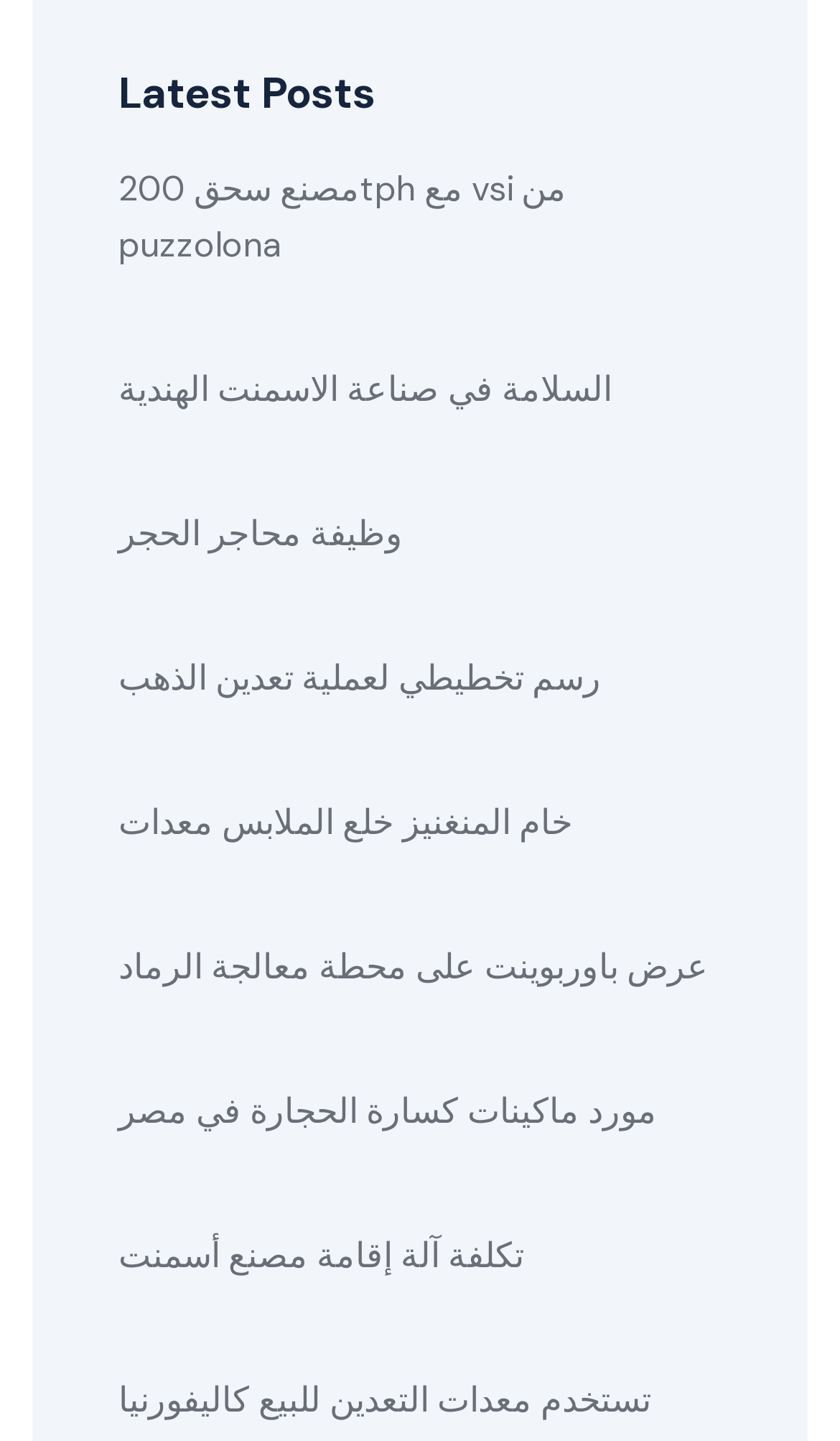Can you provide the bounding box coordinates for the element that should be clicked to implement the instruction: "view latest posts"?

[0.141, 0.046, 0.91, 0.082]